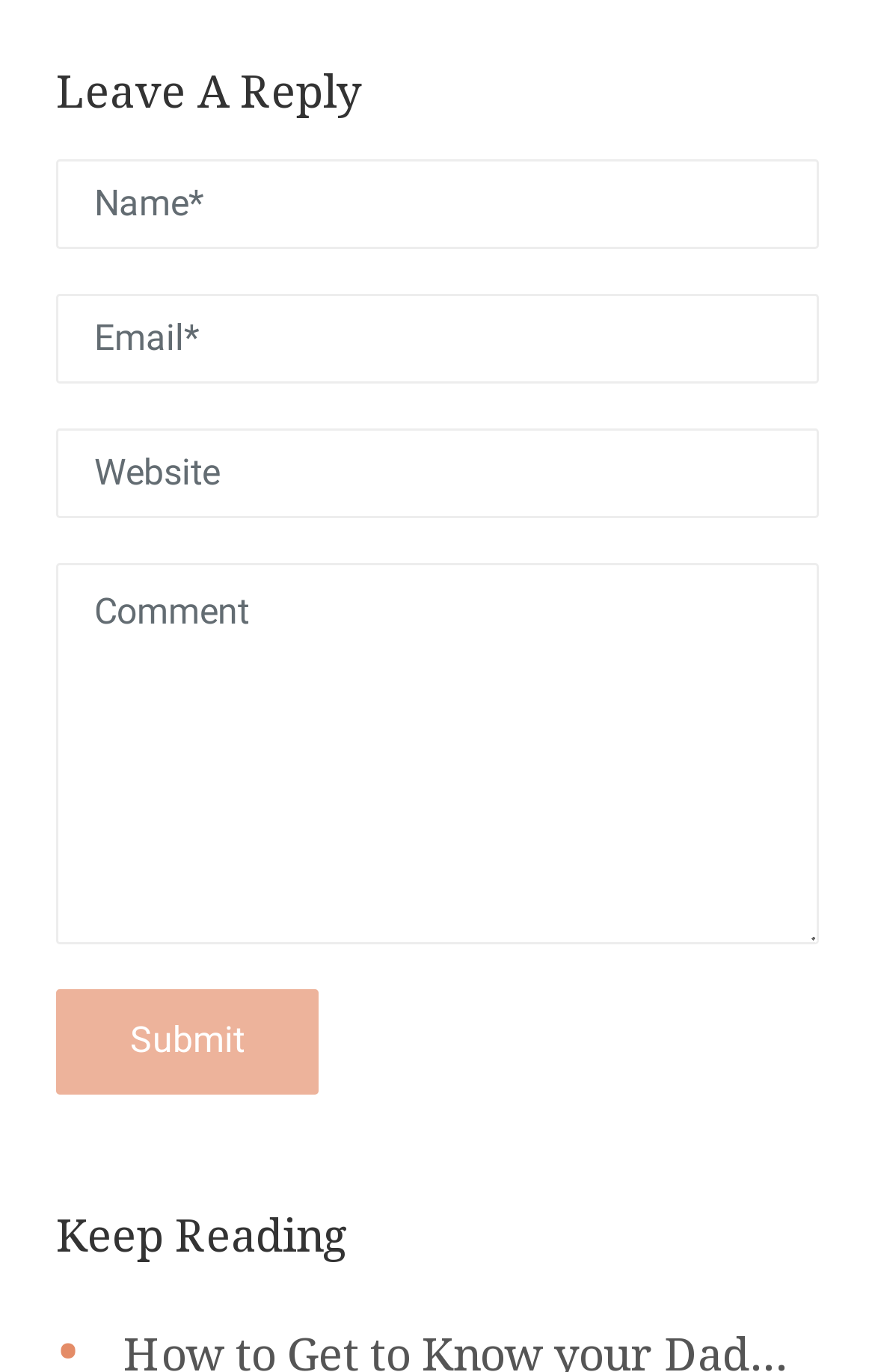What is the purpose of the textboxes?
Please give a detailed answer to the question using the information shown in the image.

The purpose of the textboxes is to leave a reply, as indicated by the heading 'Leave A Reply' above the textboxes. The textboxes are for inputting name, email, website, and comment, and there is a submit button below them.